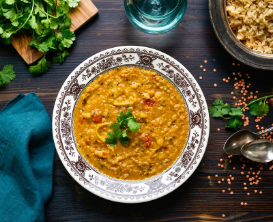What is placed on the right of the dal?
Use the image to give a comprehensive and detailed response to the question.

The question asks about the item placed on the right of the dal. The caption describes the setup as having a bowl of cooked rice on the right, which complements the dal. Therefore, the answer is a bowl of cooked rice.